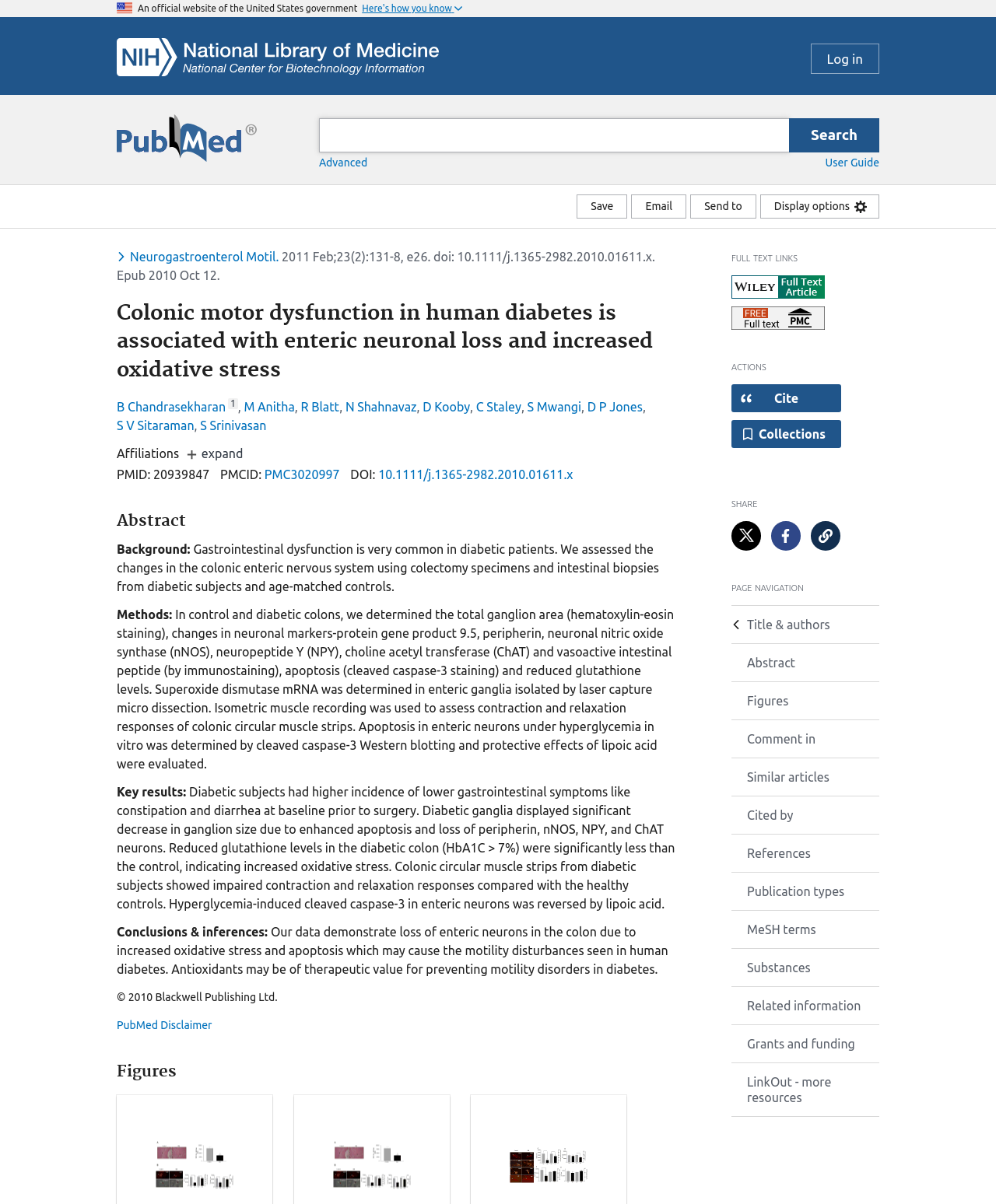Identify the bounding box for the element characterized by the following description: "LinkOut - more resources".

[0.734, 0.883, 0.883, 0.927]